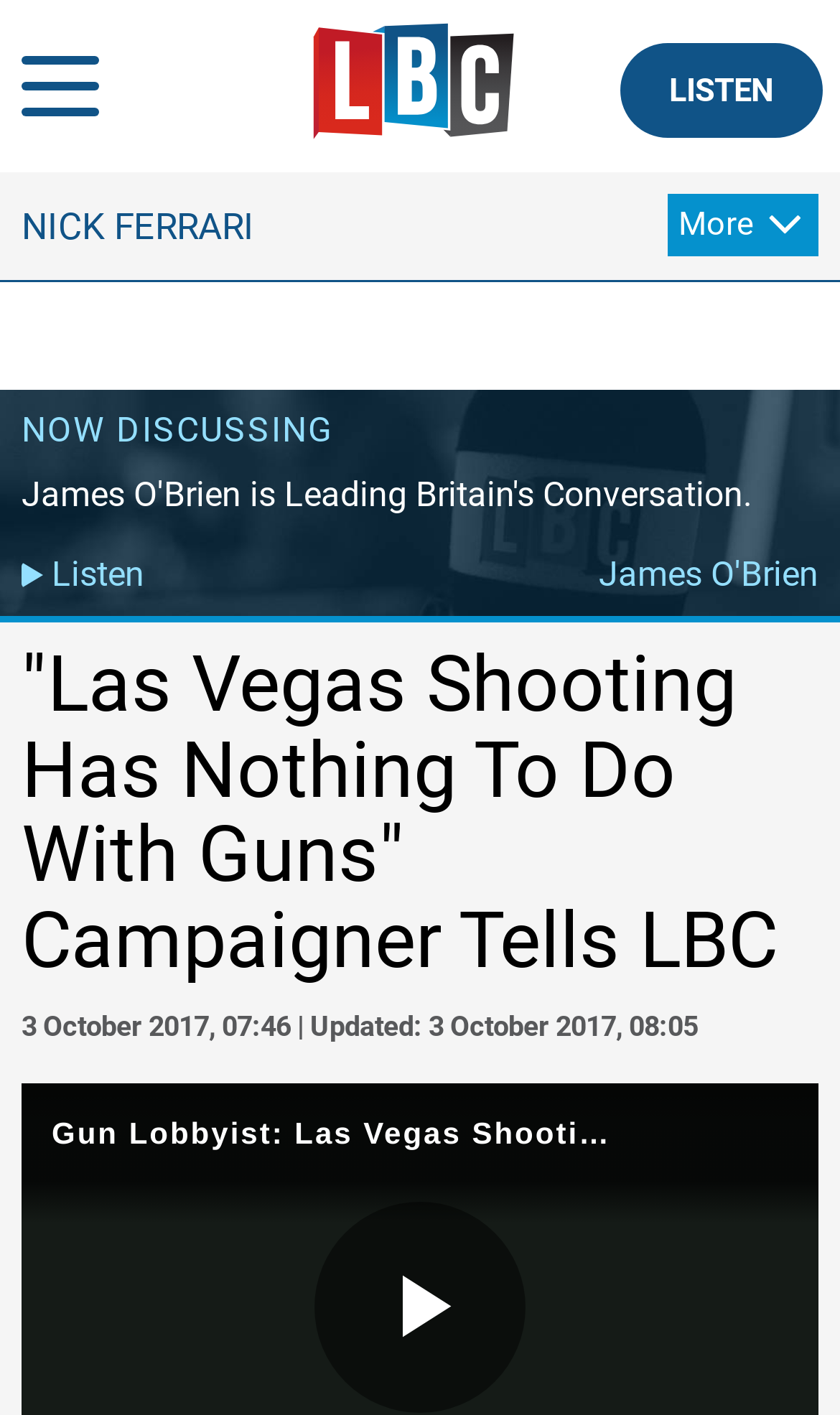Provide the bounding box for the UI element matching this description: "Play Video".

[0.374, 0.849, 0.626, 0.998]